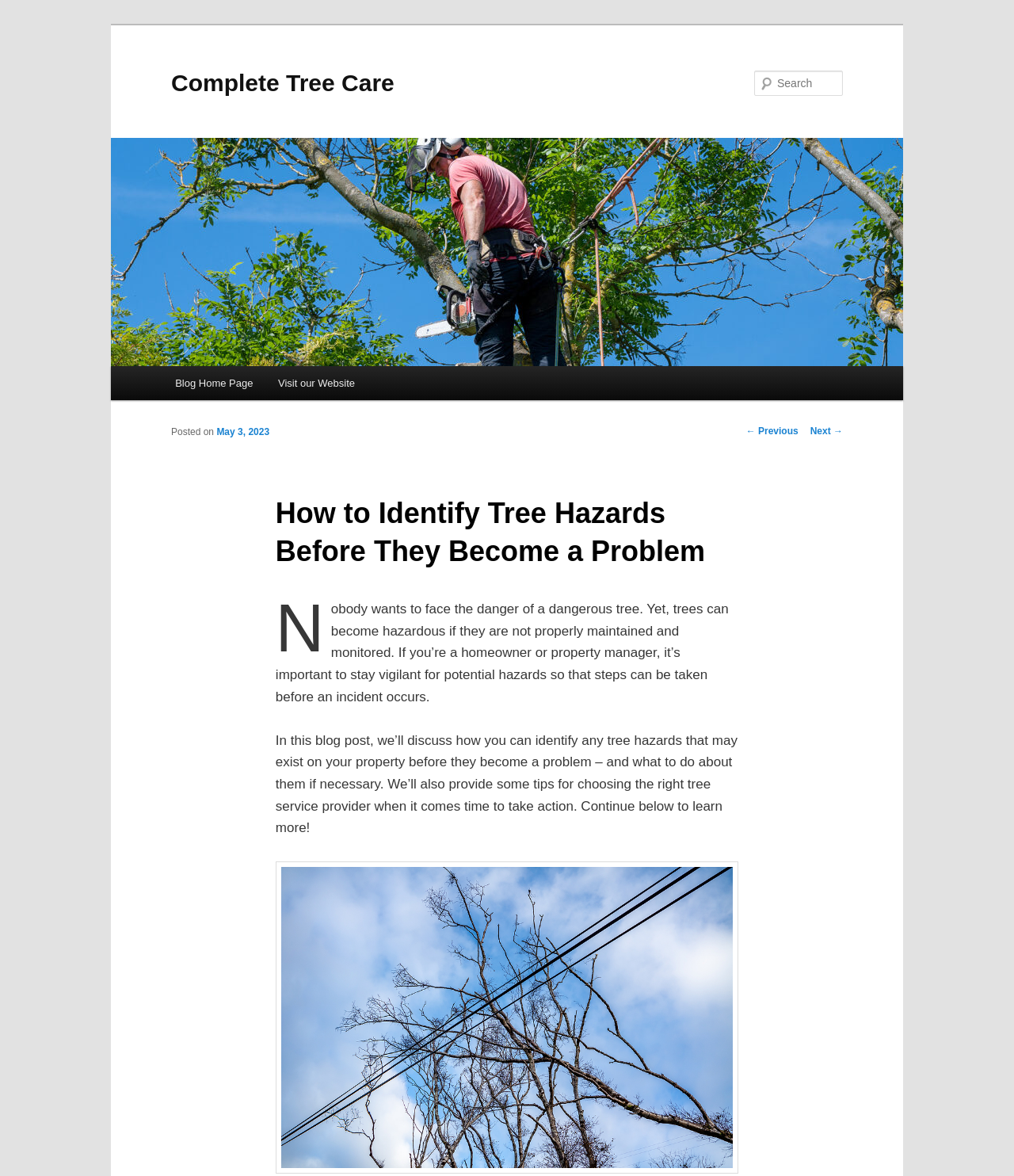Locate the bounding box coordinates for the element described below: "← Previous". The coordinates must be four float values between 0 and 1, formatted as [left, top, right, bottom].

[0.736, 0.362, 0.787, 0.371]